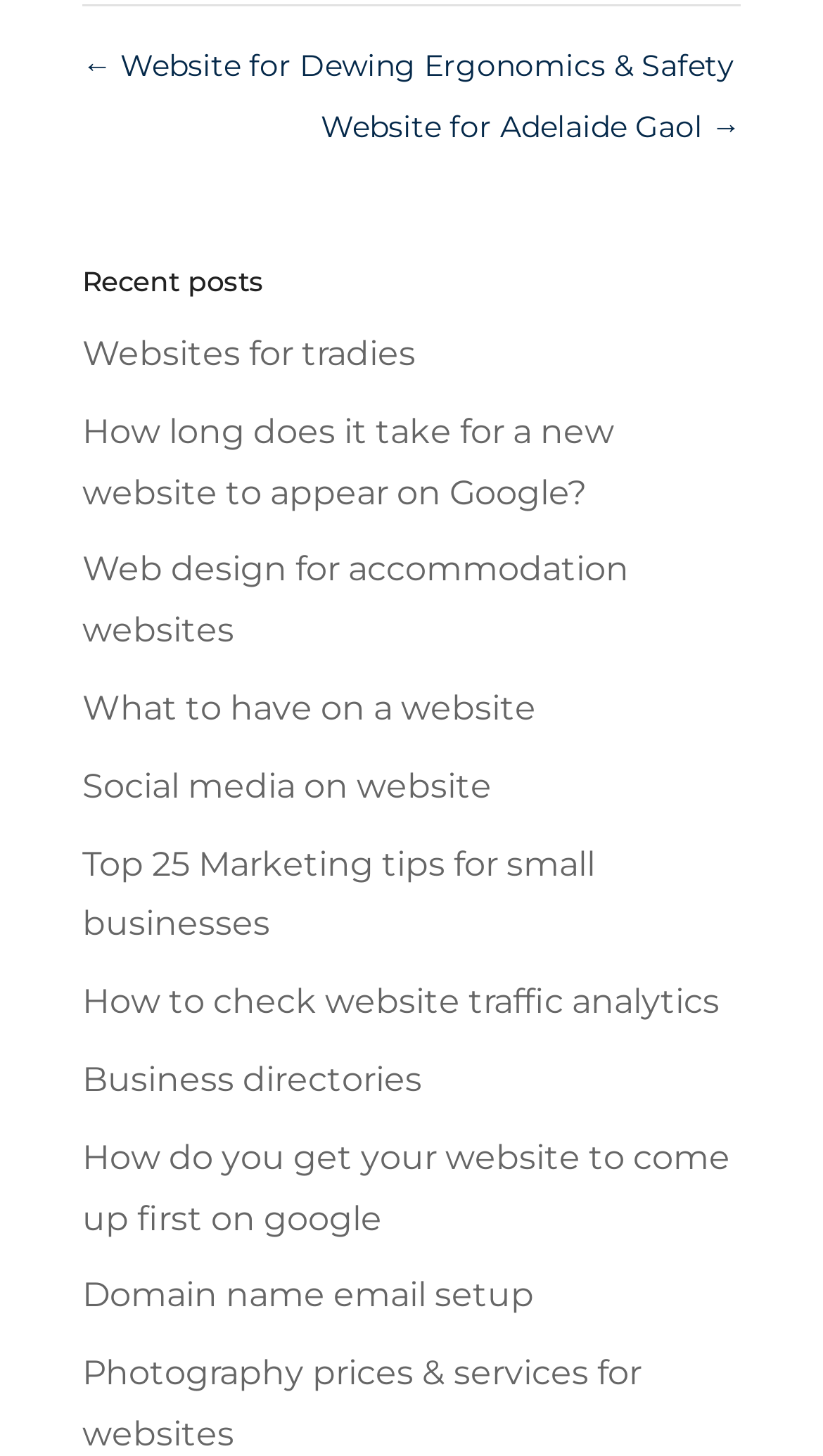Please specify the bounding box coordinates of the clickable section necessary to execute the following command: "Go to the Careers page".

None